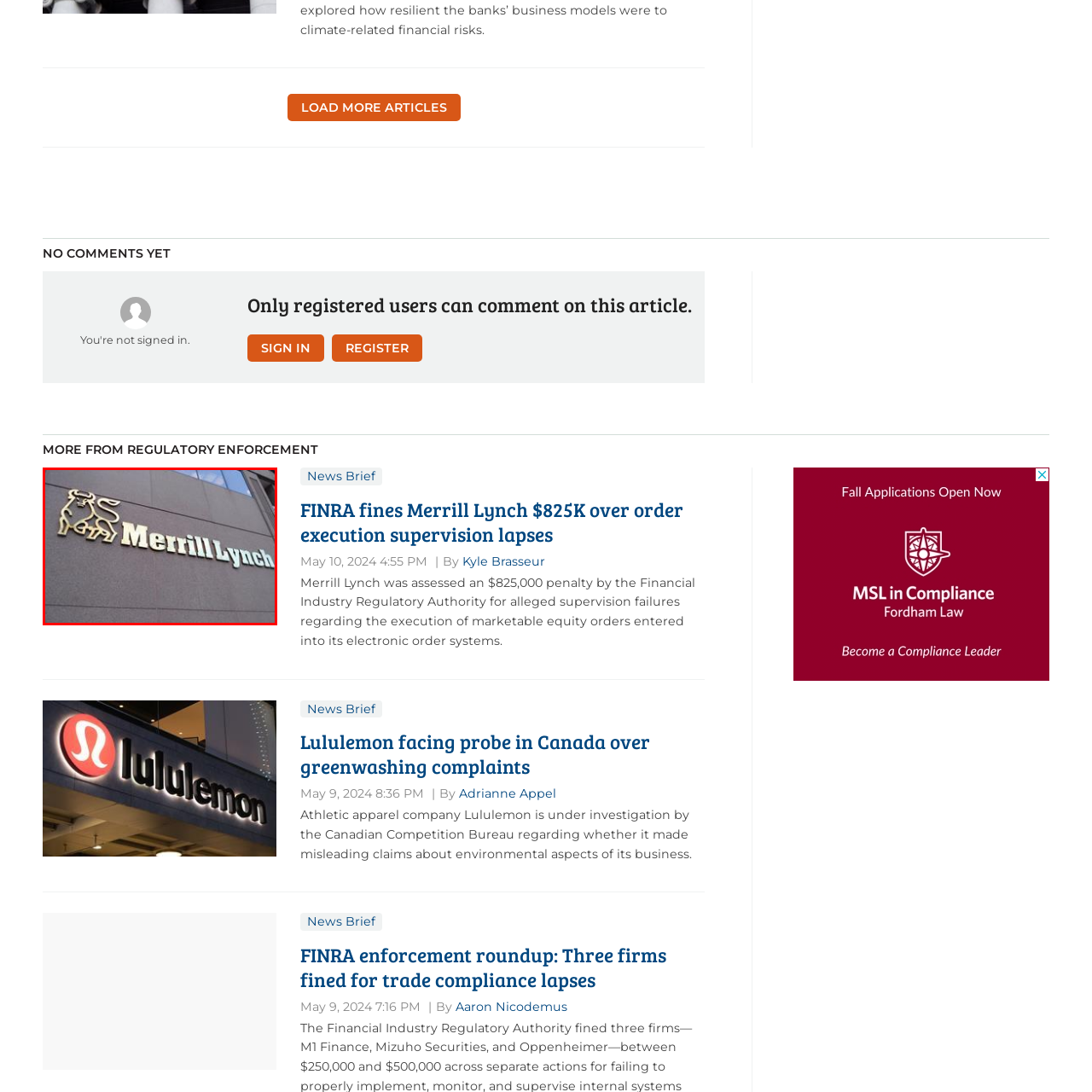Examine the image within the red border, What is the industry associated with Merrill Lynch? 
Please provide a one-word or one-phrase answer.

Financial services